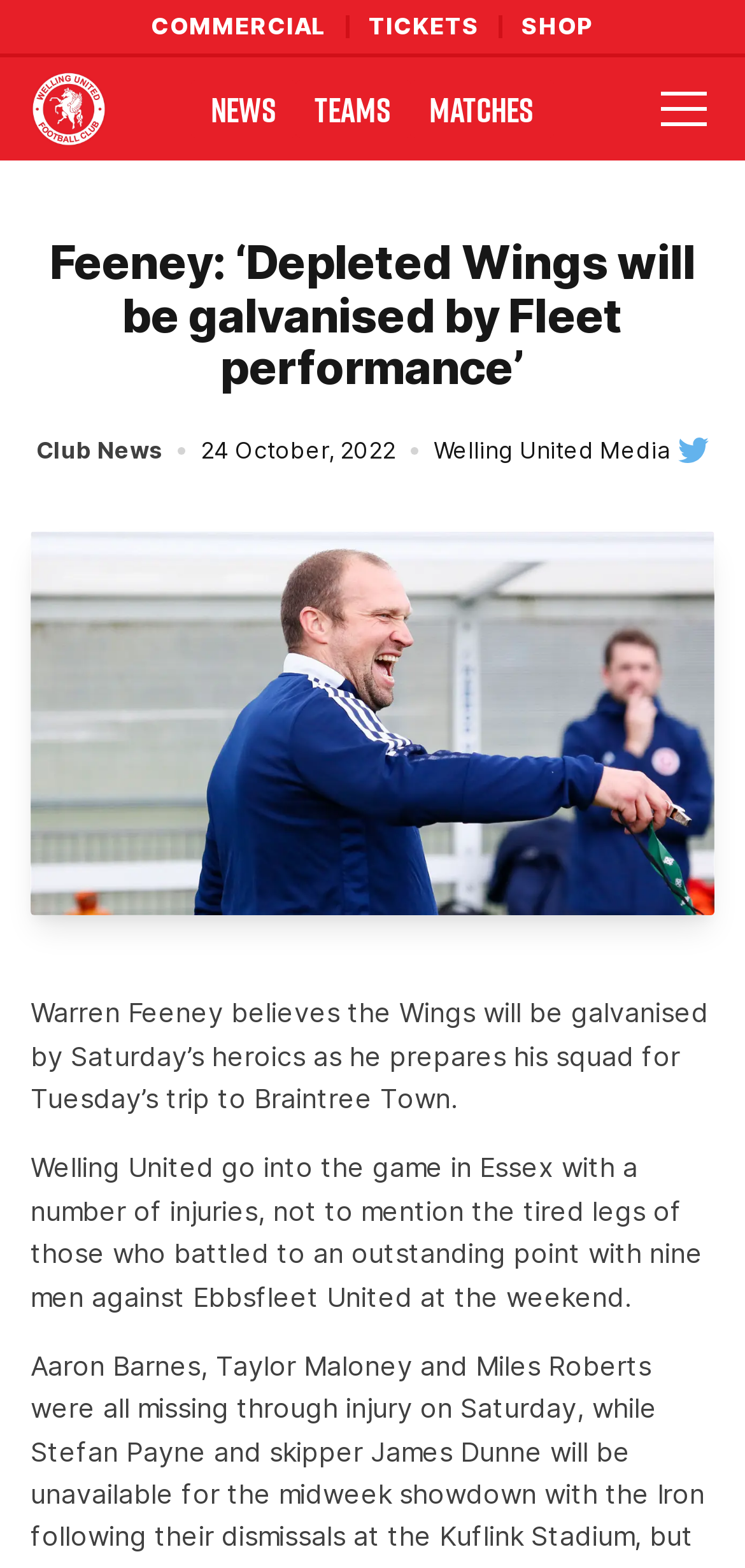Provide an in-depth description of the elements and layout of the webpage.

The webpage is about Welling United, a football club, and features an article about the team's upcoming game against Braintree Town. At the top of the page, there are several links, including "COMMERCIAL", "TICKETS", and "SHOP", positioned horizontally across the page. Below these links, there is a logo of Welling United, accompanied by a heading that reads "Welling United Official Website". 

To the right of the logo, there are more links, including "NEWS", "TEAMS", and "MATCHES", arranged horizontally. A button to toggle menu visibility is located at the top right corner of the page. 

The main content of the page is an article with a heading that reads "Feeney: ‘Depleted Wings will be galvanised by Fleet performance’". Below the heading, there are three lines of text: "Club News", the date "24 October, 2022", and "Welling United Media". 

On the right side of the page, there is a link to the club's Twitter account. The article's content is divided into two paragraphs, with the first paragraph describing Warren Feeney's expectations for the upcoming game, and the second paragraph detailing the team's injuries and fatigue.